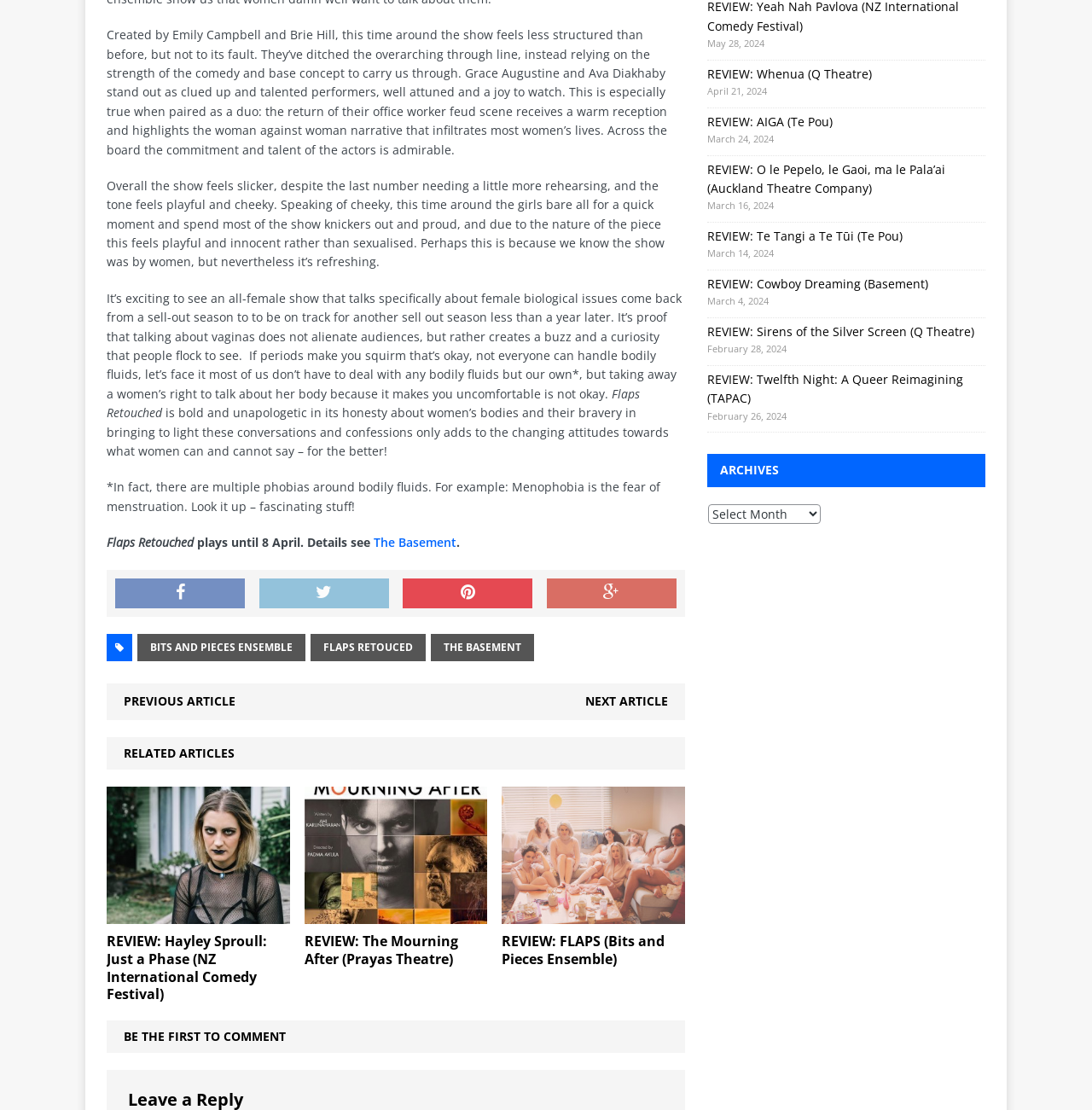How many links are there in the 'ARCHIVES' section?
Look at the image and respond with a one-word or short-phrase answer.

10